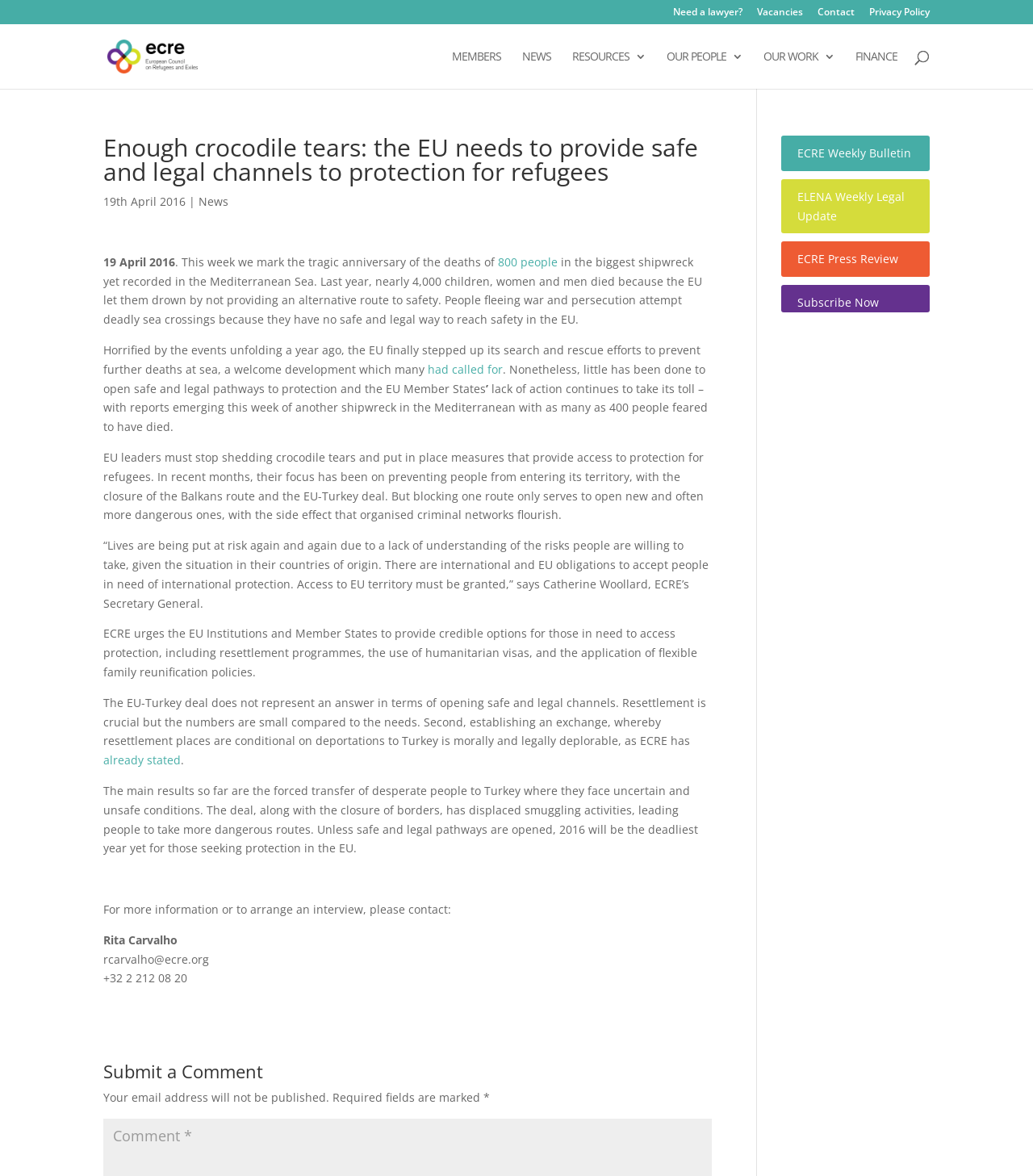Answer this question using a single word or a brief phrase:
What is the purpose of the 'Search for:' box?

To search the website